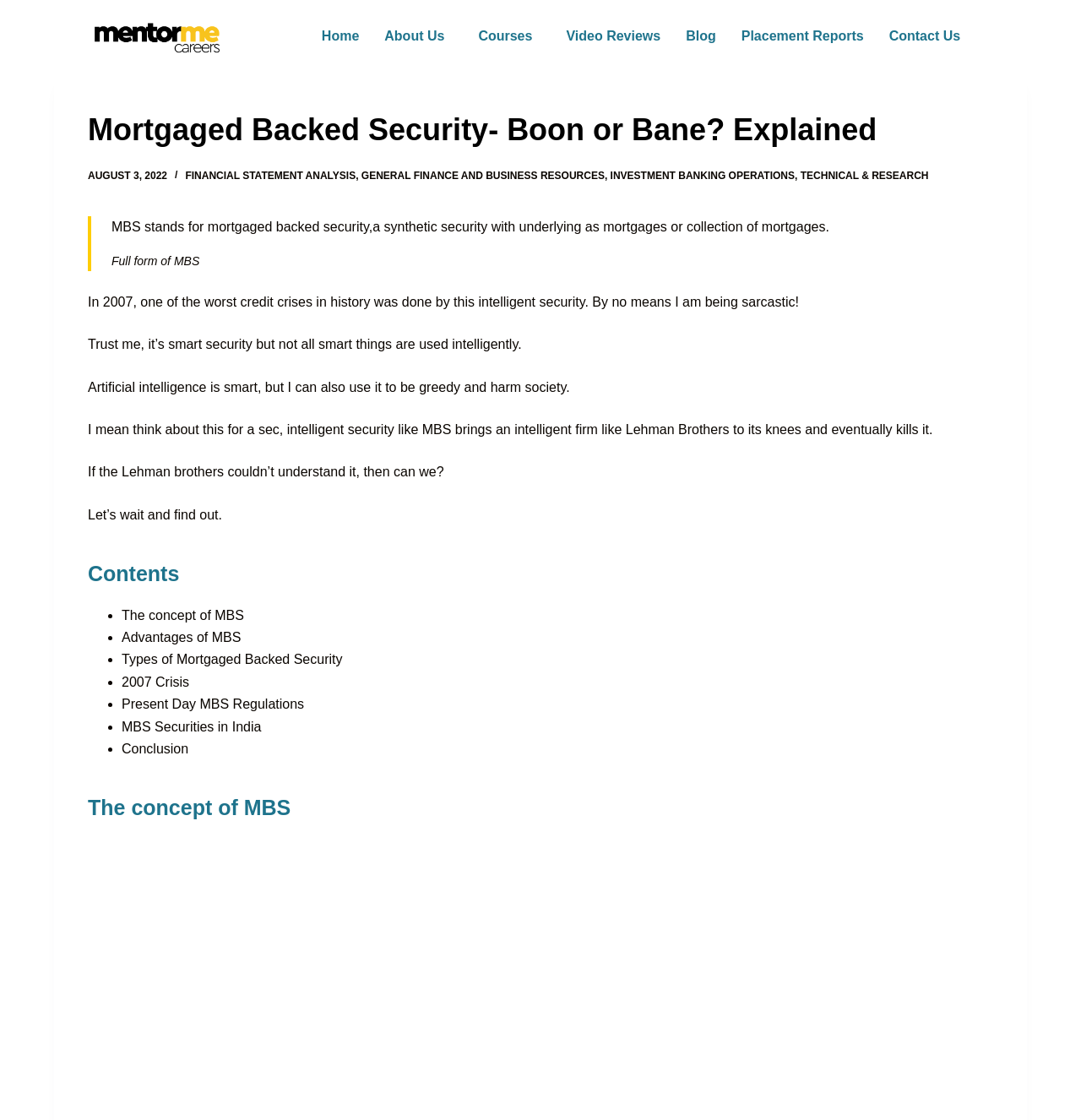Describe all the key features of the webpage in detail.

This webpage is about Mortgaged Backed Security (MBS) and its concept, advantages, types, and regulations. At the top, there is a navigation menu with links to "Home", "About Us", "Courses", "Video Reviews", "Blog", "Placement Reports", and "Contact Us". Below the navigation menu, there is a header section with a title "Mortgaged Backed Security- Boon or Bane? Explained" and a timestamp "AUGUST 3, 2022". 

On the left side, there is a blockquote with a brief description of MBS, stating that it is a synthetic security with underlying mortgages or a collection of mortgages. Below the blockquote, there are several paragraphs of text discussing the concept of MBS, its advantages, and its role in the 2007 credit crisis. 

On the right side, there is a table of contents with links to different sections of the webpage, including "The concept of MBS", "Advantages of MBS", "Types of Mortgaged Backed Security", "2007 Crisis", "Present Day MBS Regulations", and "MBS Securities in India". 

At the bottom of the webpage, there are social media links to Facebook, Instagram, YouTube, and LinkedIn, as well as links to "About Us", "Quick Links", and "Important Links" sections. The webpage ends with a copyright notice "Copyright © 2024 MENTOR ME CAREERS".